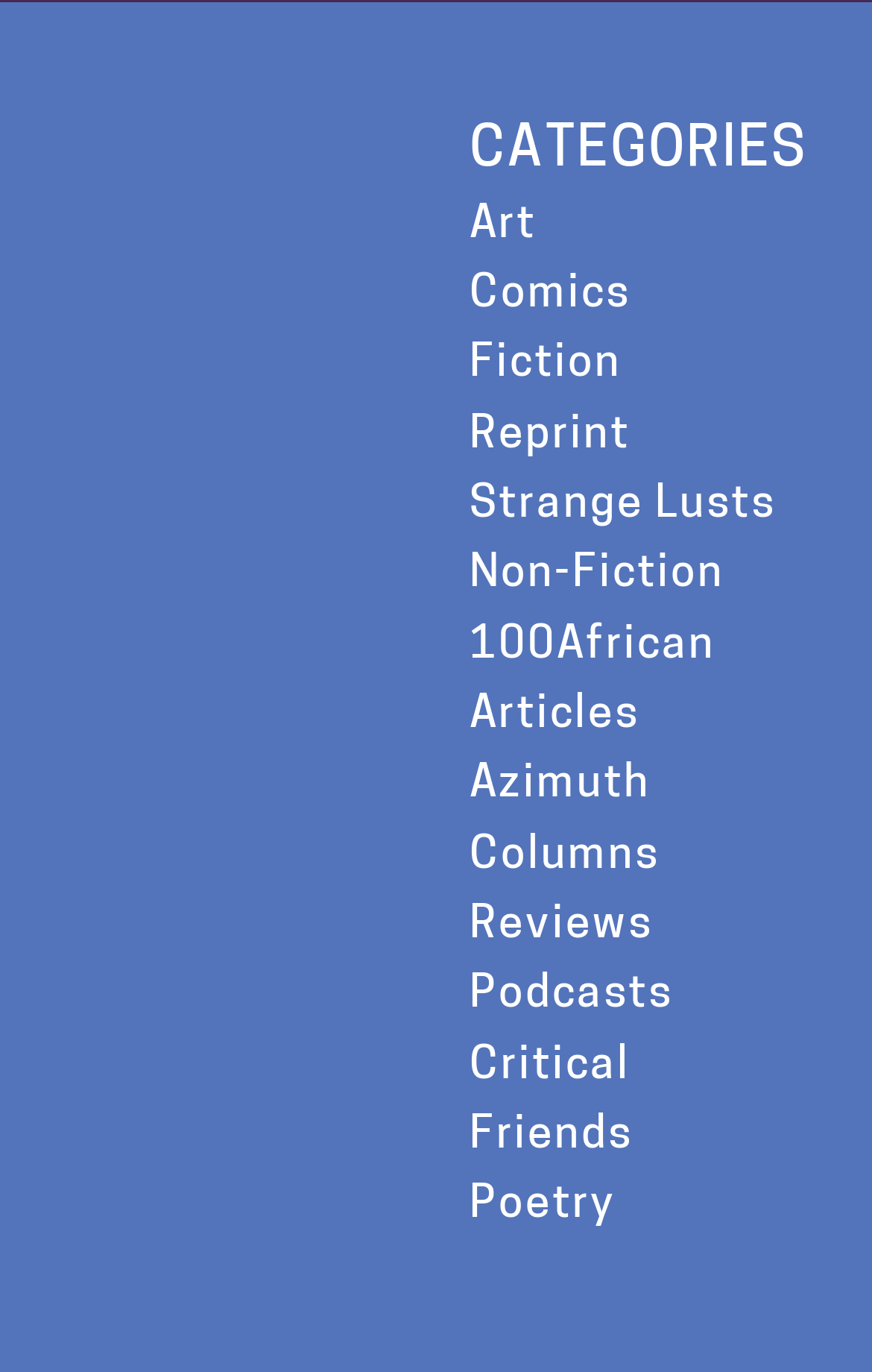Please find and report the bounding box coordinates of the element to click in order to perform the following action: "View the 'Resources' section". The coordinates should be expressed as four float numbers between 0 and 1, in the format [left, top, right, bottom].

None